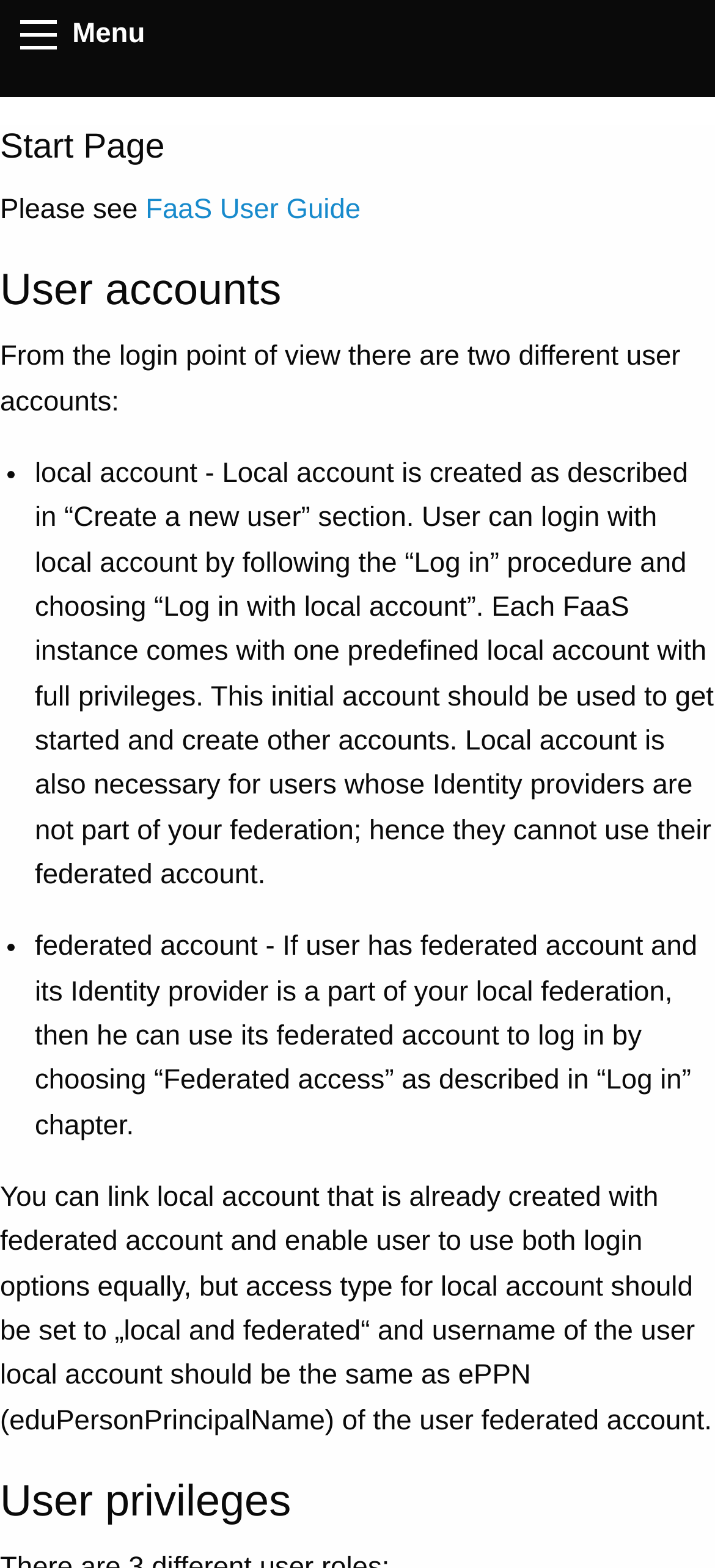Give a concise answer using one word or a phrase to the following question:
What is the purpose of the FaaS User Guide?

For guidance